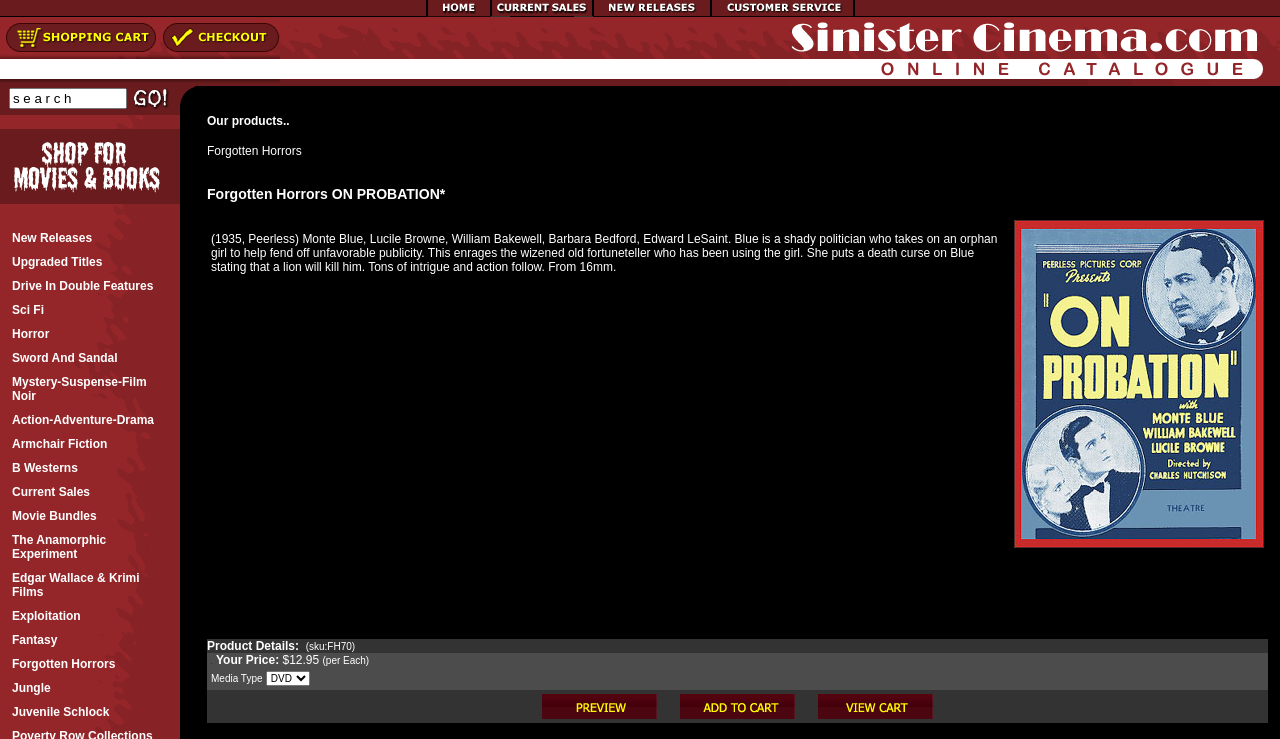What is the name of the product category that is highlighted?
Relying on the image, give a concise answer in one word or a brief phrase.

Forgotten Horrors